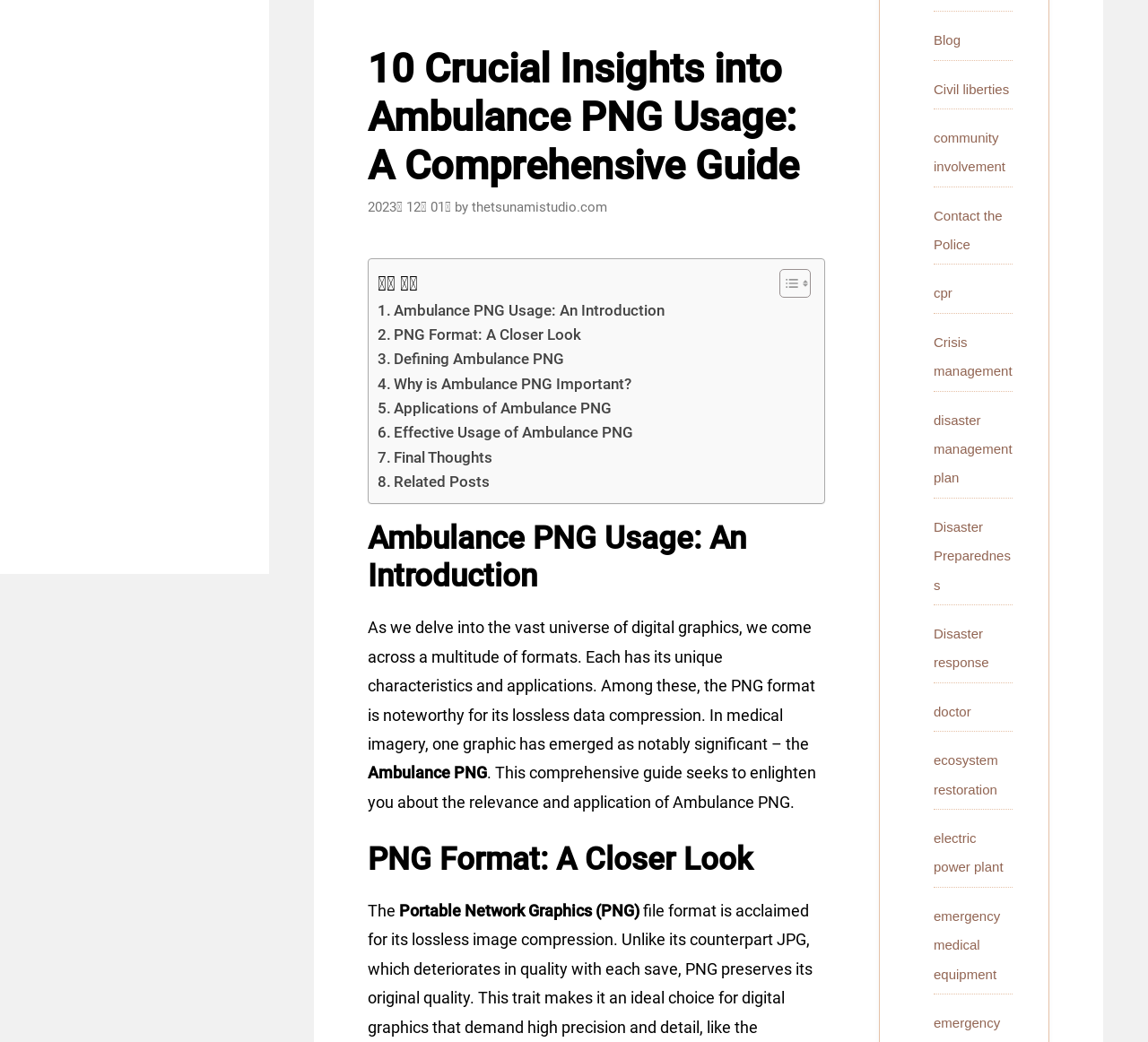Provide the bounding box coordinates for the UI element that is described as: "Applications of Ambulance PNG".

[0.329, 0.38, 0.533, 0.404]